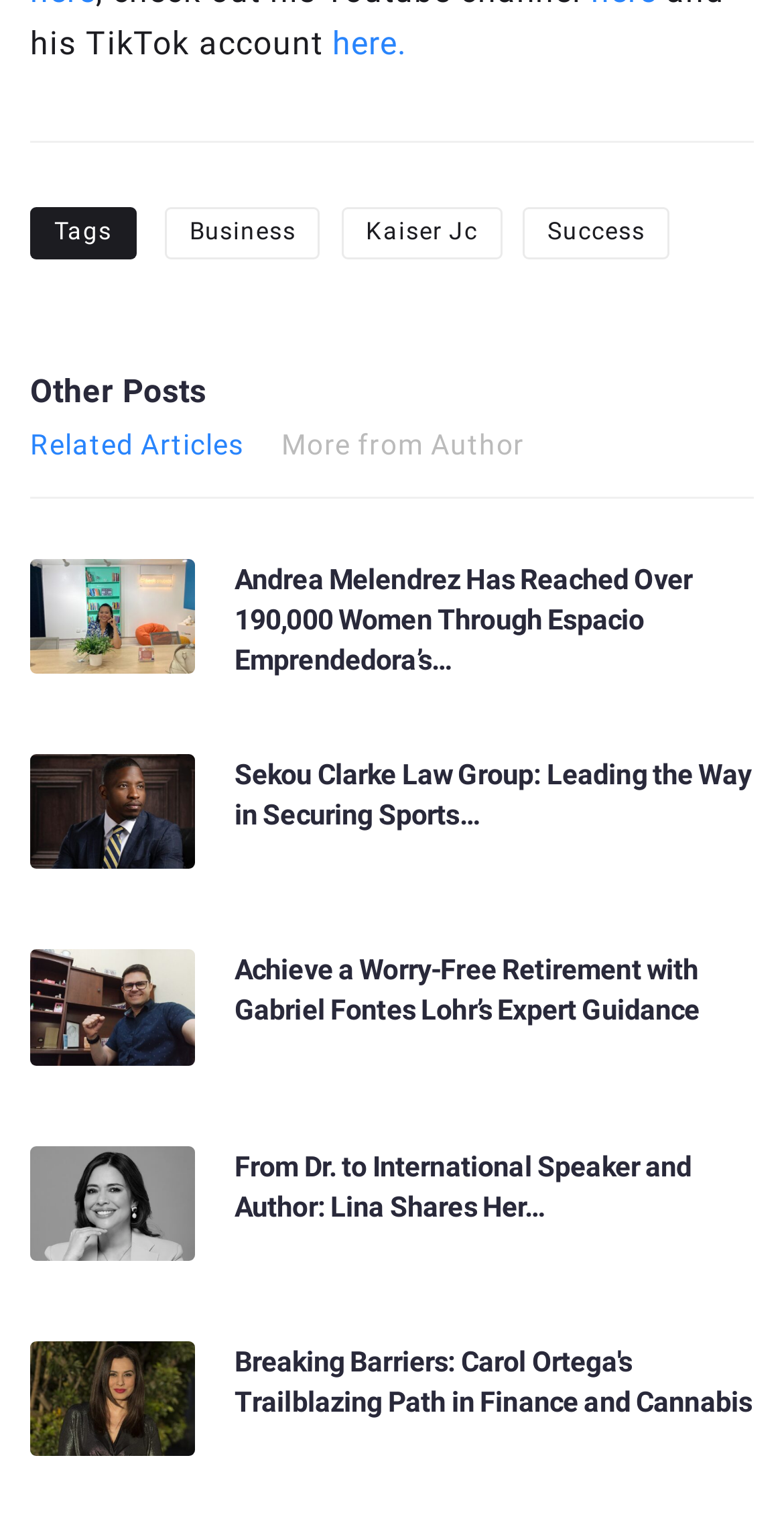Please provide a brief answer to the question using only one word or phrase: 
How many links are in the first article?

2